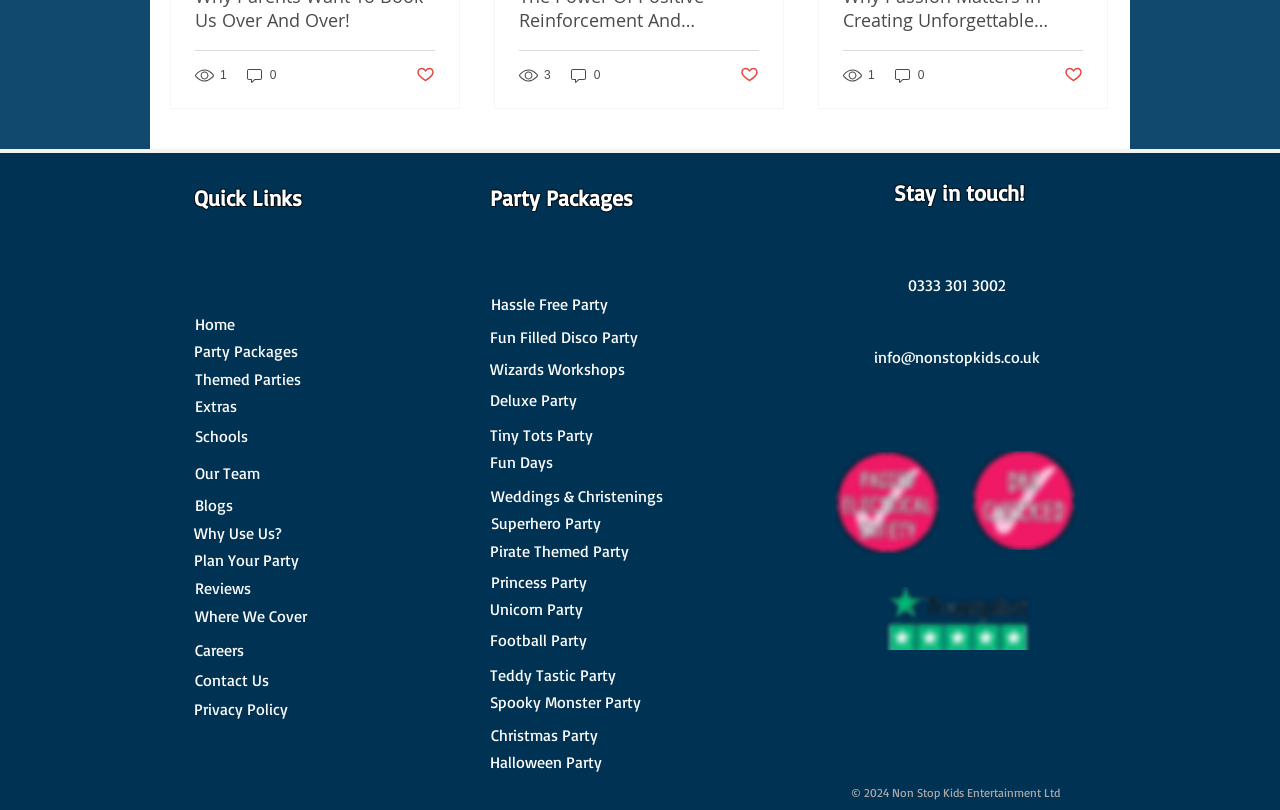Analyze the image and deliver a detailed answer to the question: What is the purpose of the 'Quick Links' section?

I inferred the purpose of the 'Quick Links' section by analyzing its location and content. It is situated at the top of the webpage, which is a common location for navigation menus. The links within this section, such as 'Home', 'Party Packages', and 'Contact Us', suggest that it provides shortcuts to important pages on the website.